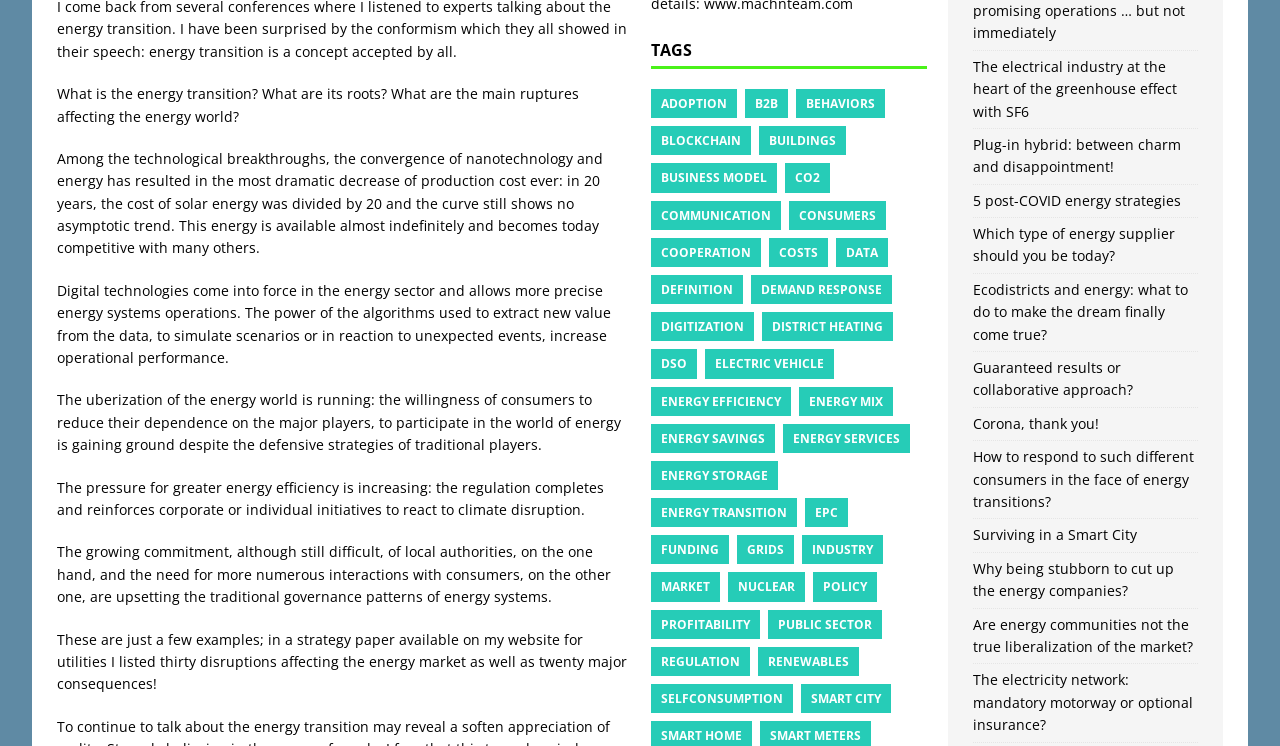Determine the bounding box coordinates for the clickable element to execute this instruction: "Click on the 'ADOPTION' tag". Provide the coordinates as four float numbers between 0 and 1, i.e., [left, top, right, bottom].

[0.509, 0.119, 0.576, 0.158]